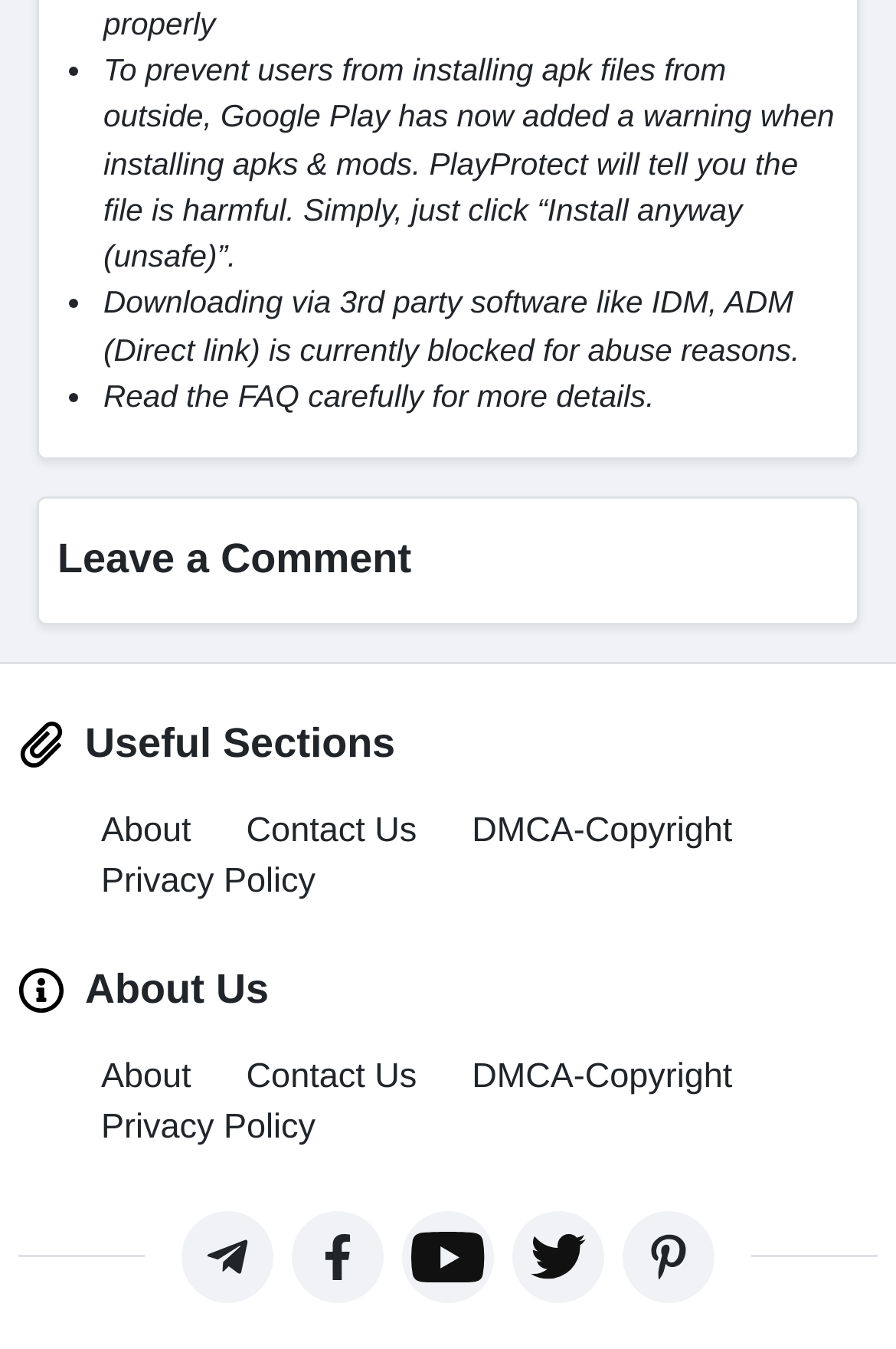Given the element description, predict the bounding box coordinates in the format (top-left x, top-left y, bottom-right x, bottom-right y), using floating point numbers between 0 and 1: Privacy Policy

[0.113, 0.639, 0.352, 0.668]